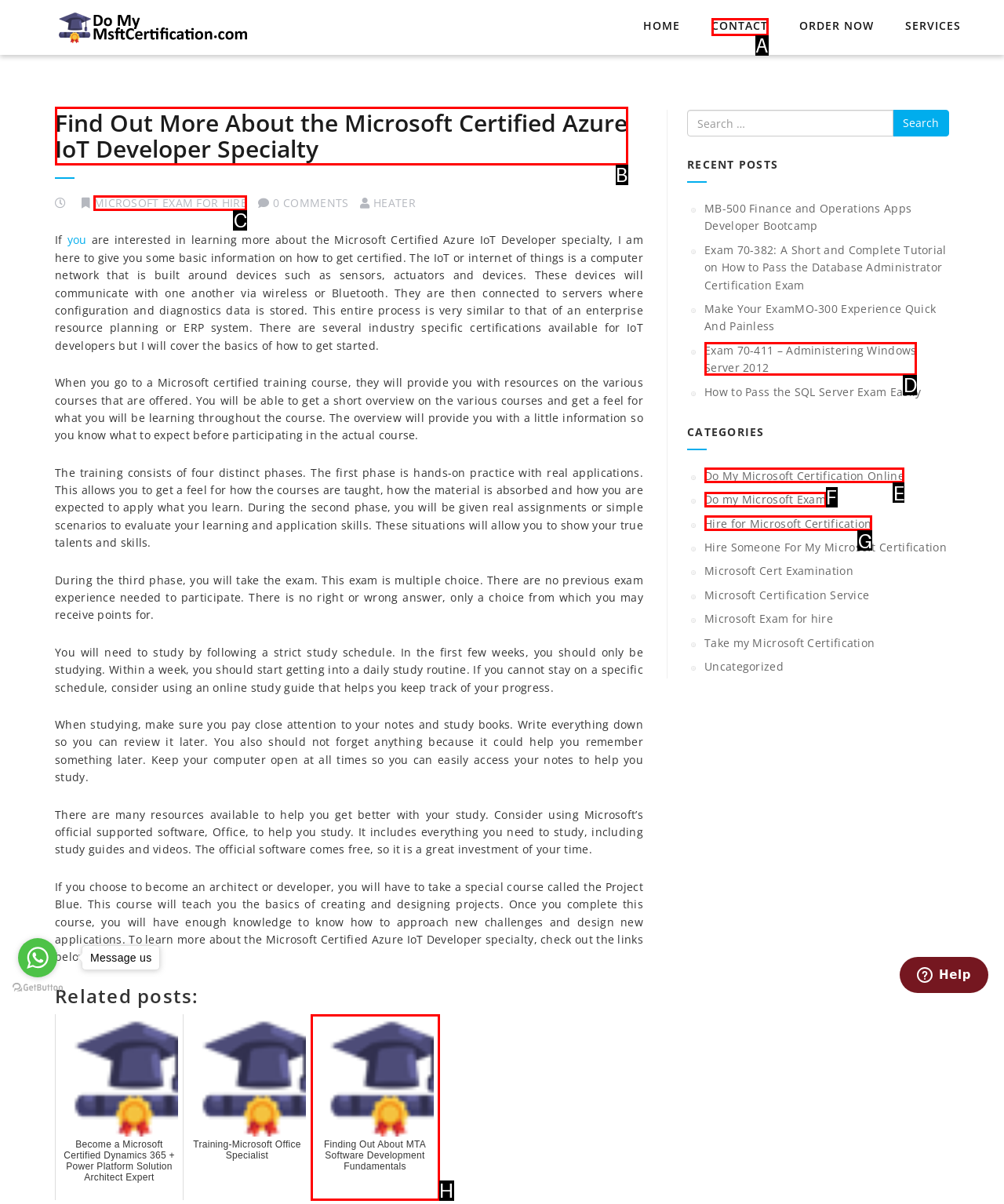Select the letter of the UI element that best matches: Do My Microsoft Certification Online
Answer with the letter of the correct option directly.

E